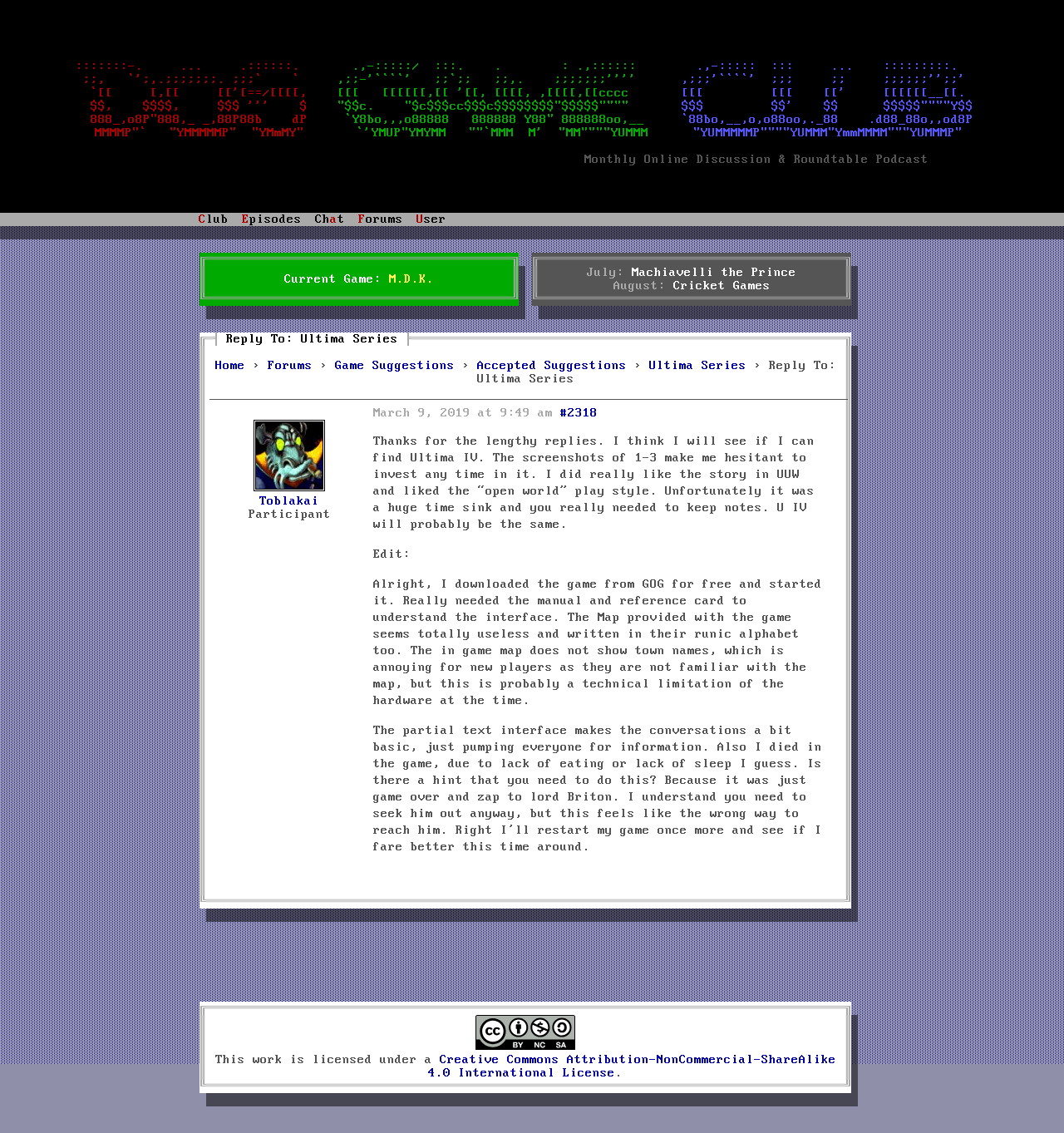Please respond to the question using a single word or phrase:
What is the current game being discussed?

M.D.K.